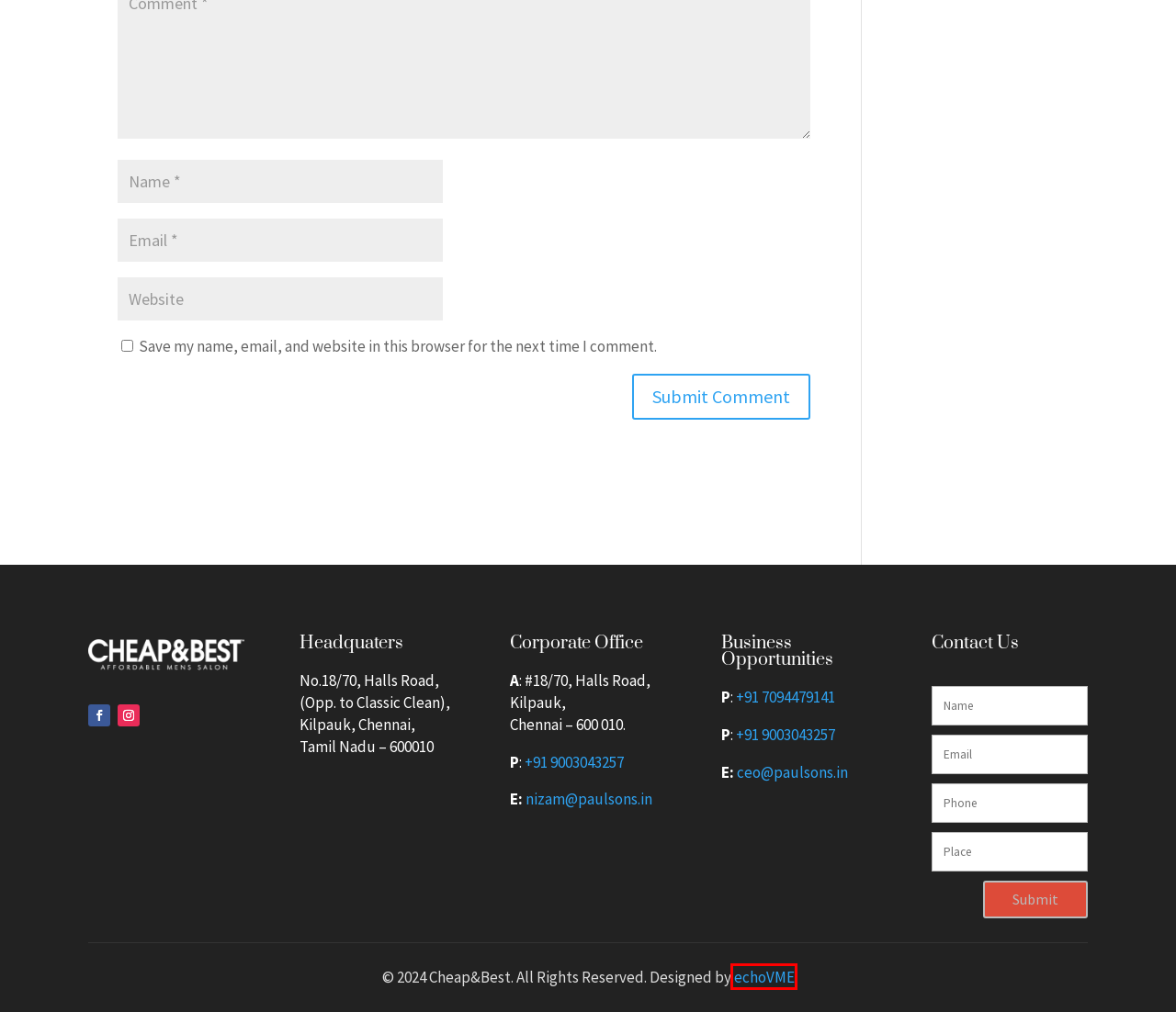A screenshot of a webpage is given with a red bounding box around a UI element. Choose the description that best matches the new webpage shown after clicking the element within the red bounding box. Here are the candidates:
A. 13 Causes of HairLoss in Men - Cheap and Best Salon
B. Digital Marketing Agency in Chennai - Best Digital Company India
C. Get to Know Where We Located - Cheap and Best Salon
D. Long Haircut Trends For Men This Year - Cheap&Best
E. Why Hair Wax Is Essential For Perfect Hairstyle - cheap&Best
F. Blog - Cheap and Best Salon
G. Know About Us - Cheap and Best Mens Salon
H. Cheap and Best Salon | Affordable Men's Salon in chennai

B